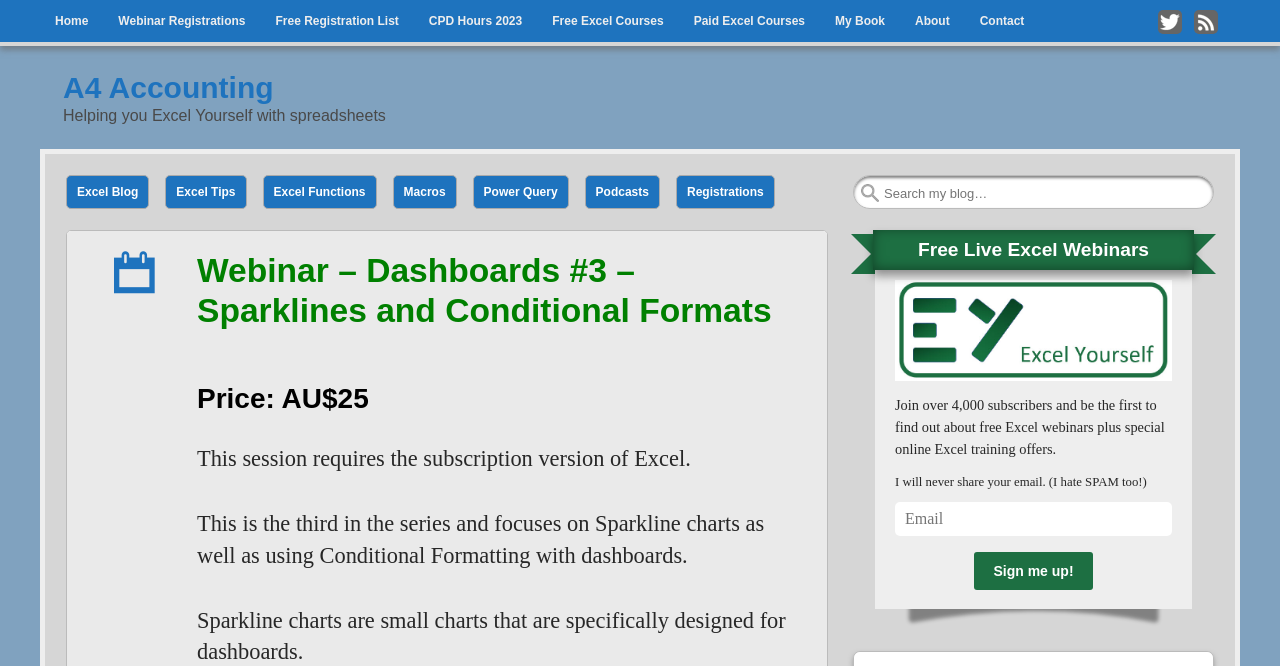Utilize the details in the image to give a detailed response to the question: What can be done with the email address?

The webpage has a section that allows users to enter their email address and sign up for free Excel webinars, as indicated by the button 'Sign me up!' and the text 'Join over 4,000 subscribers and be the first to find out about free Excel webinars plus special online Excel training offers'.